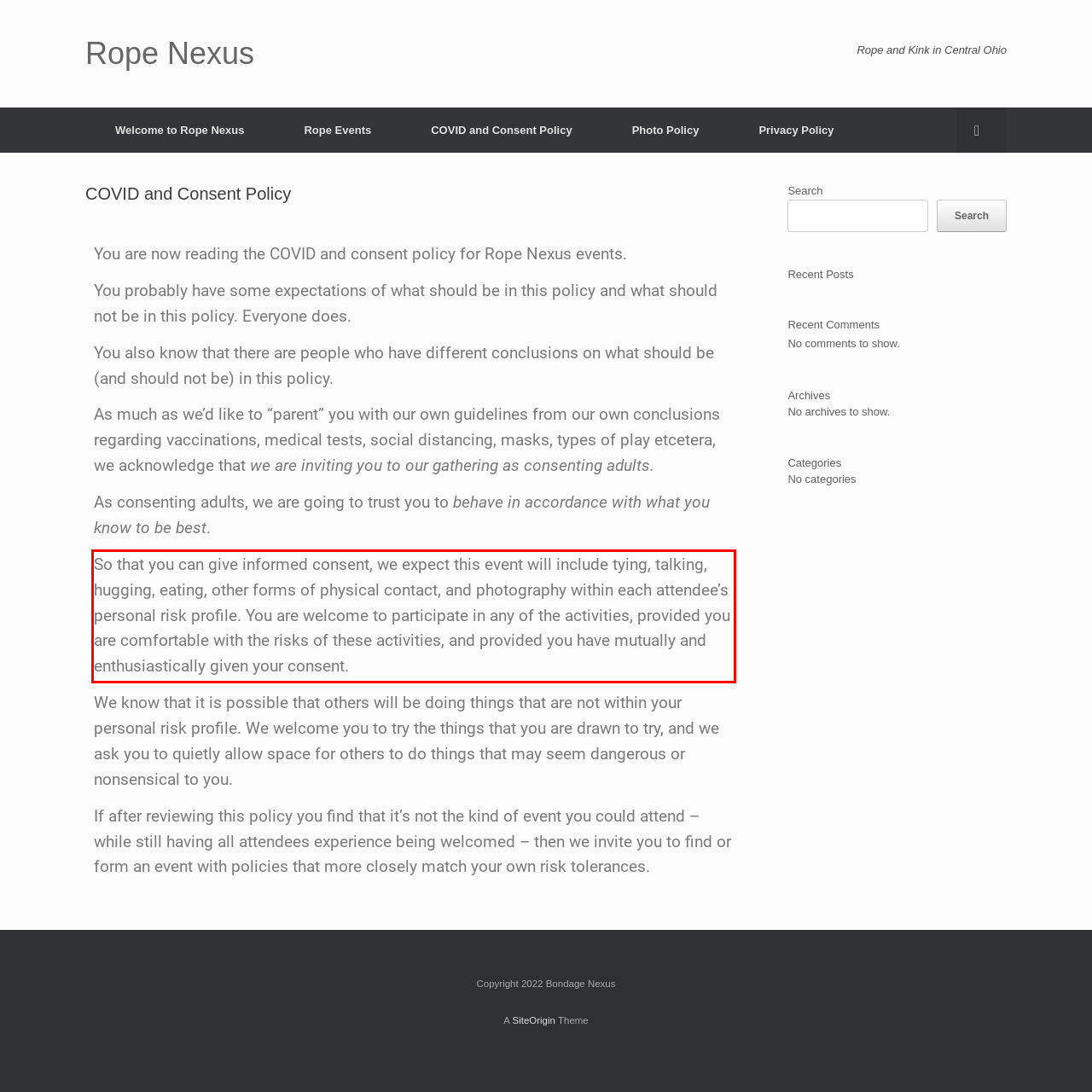By examining the provided screenshot of a webpage, recognize the text within the red bounding box and generate its text content.

So that you can give informed consent, we expect this event will include tying, talking, hugging, eating, other forms of physical contact, and photography within each attendee’s personal risk profile. You are welcome to participate in any of the activities, provided you are comfortable with the risks of these activities, and provided you have mutually and enthusiastically given your consent.